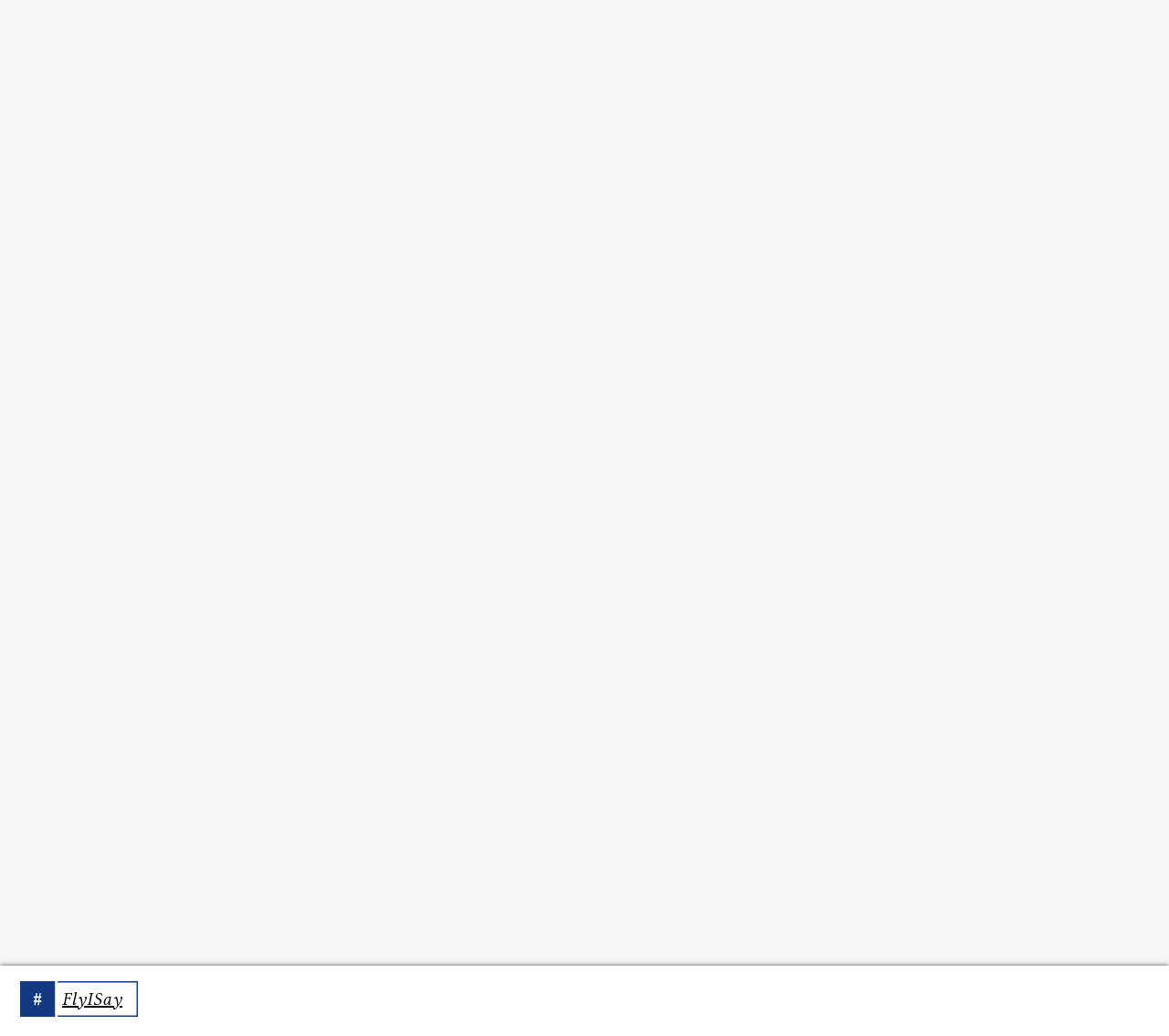Predict the bounding box of the UI element that fits this description: "aria-label="Pick A Mood"".

[0.576, 0.948, 0.605, 0.981]